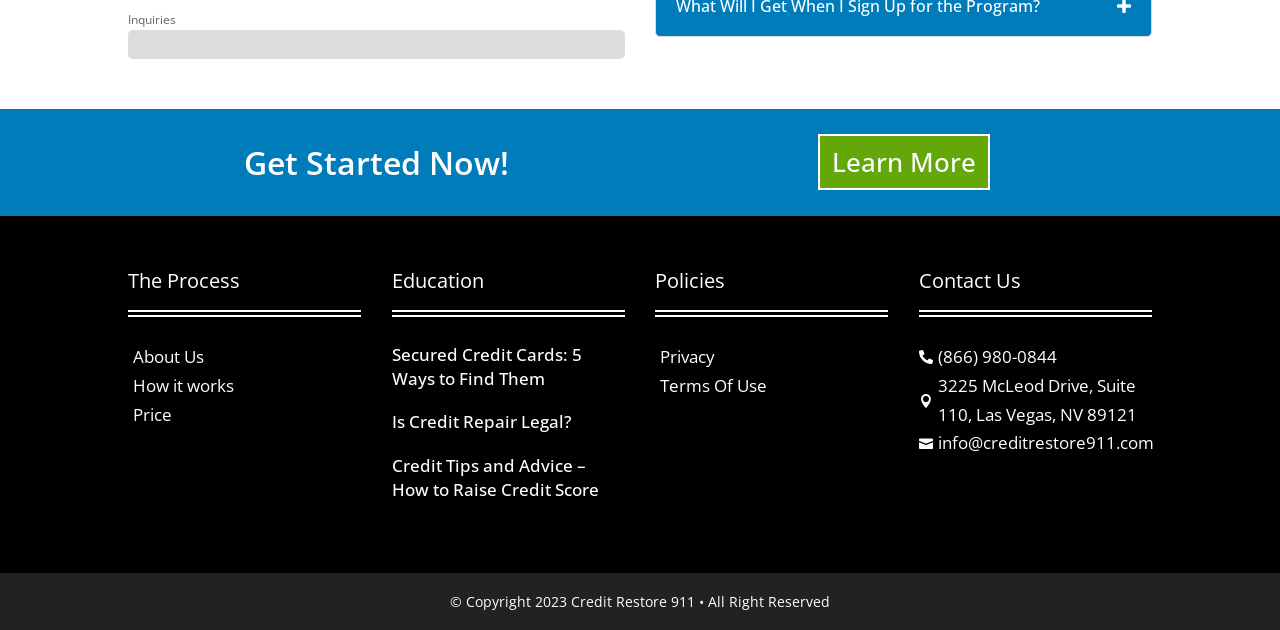Utilize the details in the image to thoroughly answer the following question: What is the phone number to contact?

The phone number is shown as a link element with the value ' (866) 980-0844' located at coordinates [0.718, 0.544, 0.826, 0.59], which is part of the contact information section.